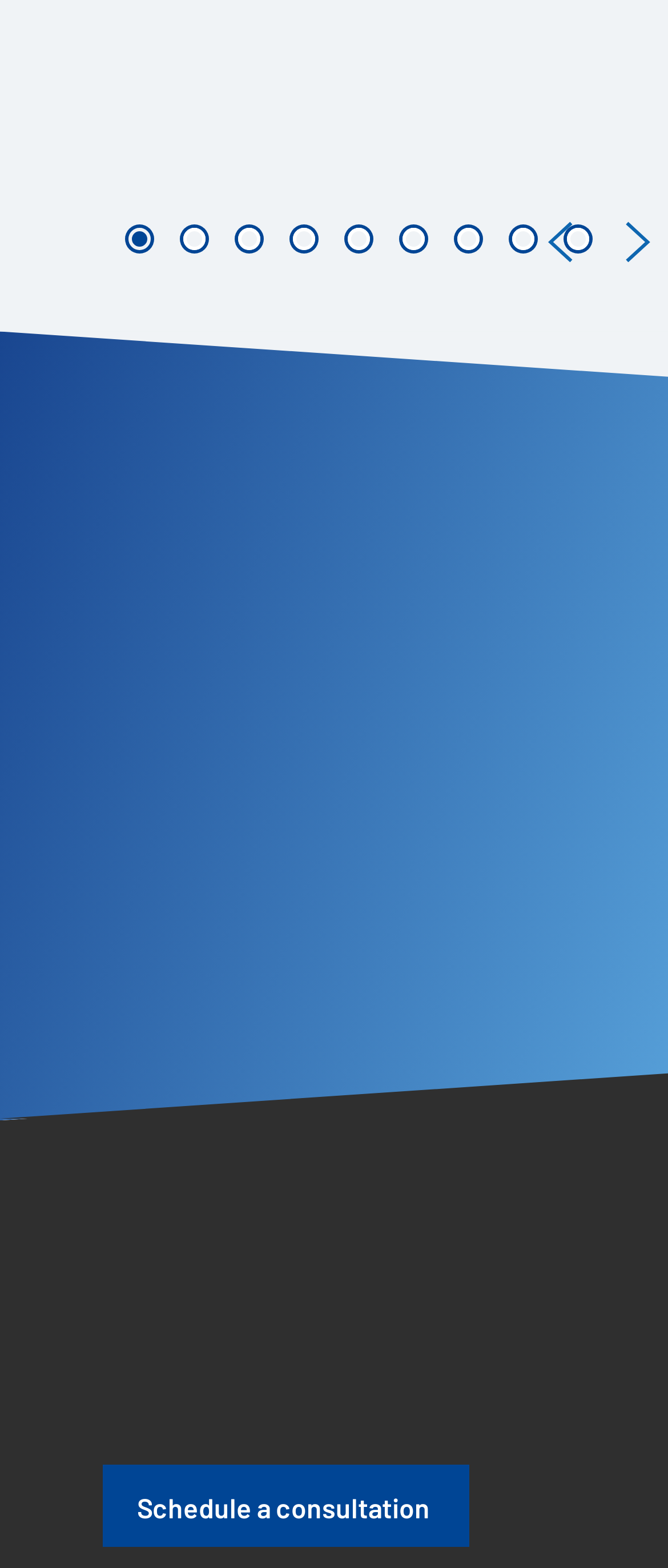What is the purpose of the 'Read more' link?
Refer to the image and provide a one-word or short phrase answer.

To read more information